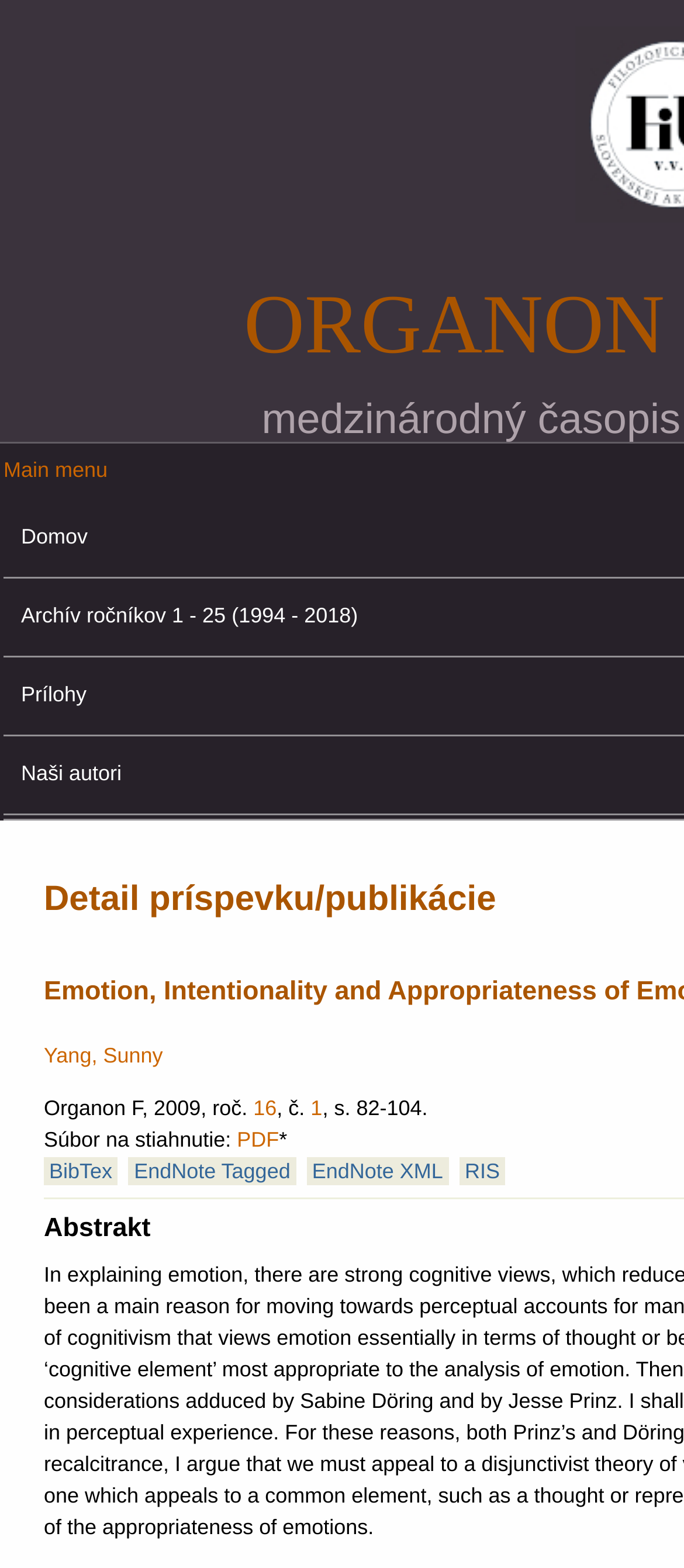Please determine the bounding box coordinates for the element that should be clicked to follow these instructions: "Export to BibTex".

[0.064, 0.738, 0.172, 0.756]